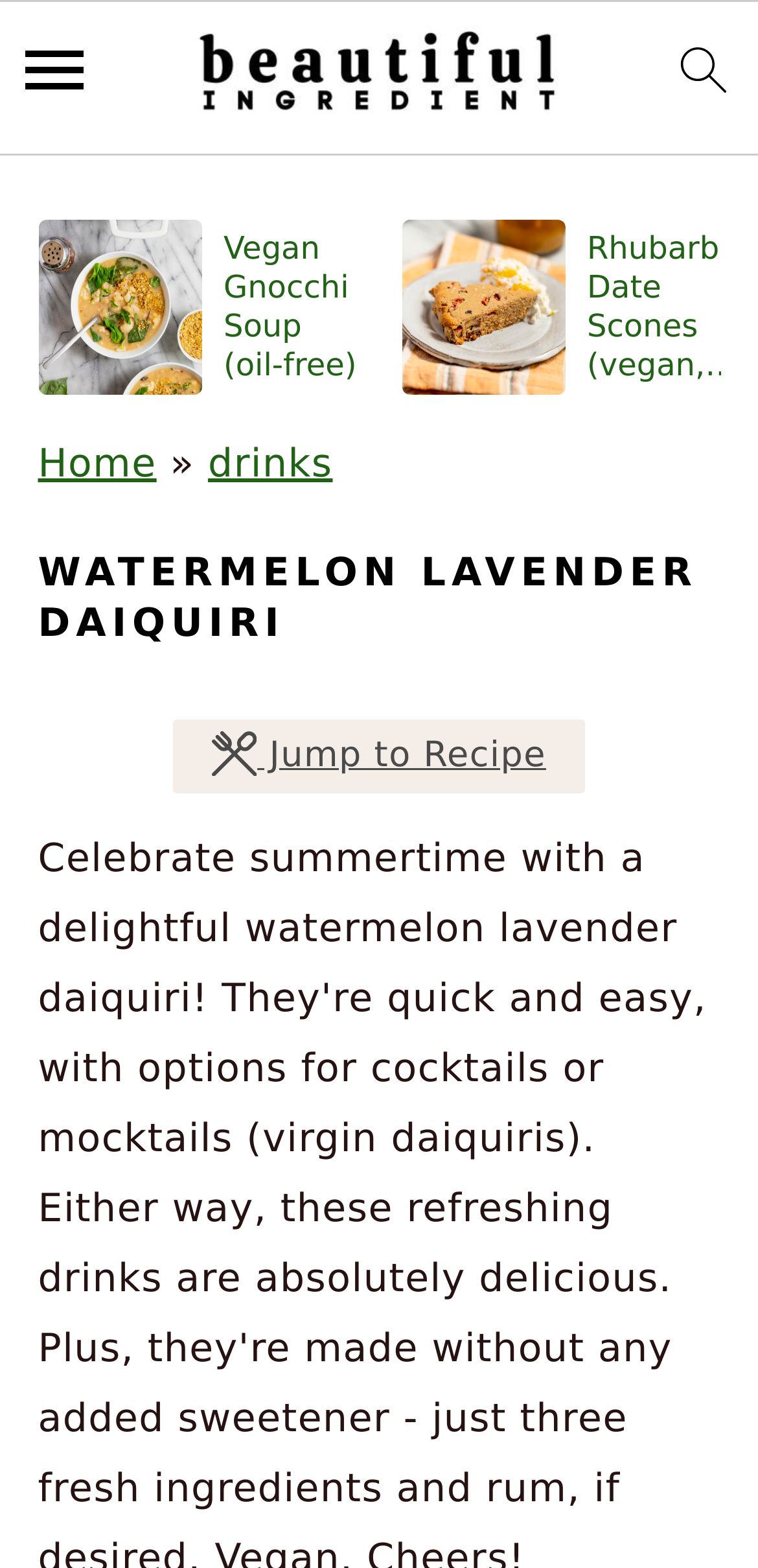Please identify the bounding box coordinates of the element that needs to be clicked to execute the following command: "jump to recipe". Provide the bounding box using four float numbers between 0 and 1, formatted as [left, top, right, bottom].

[0.228, 0.459, 0.772, 0.506]